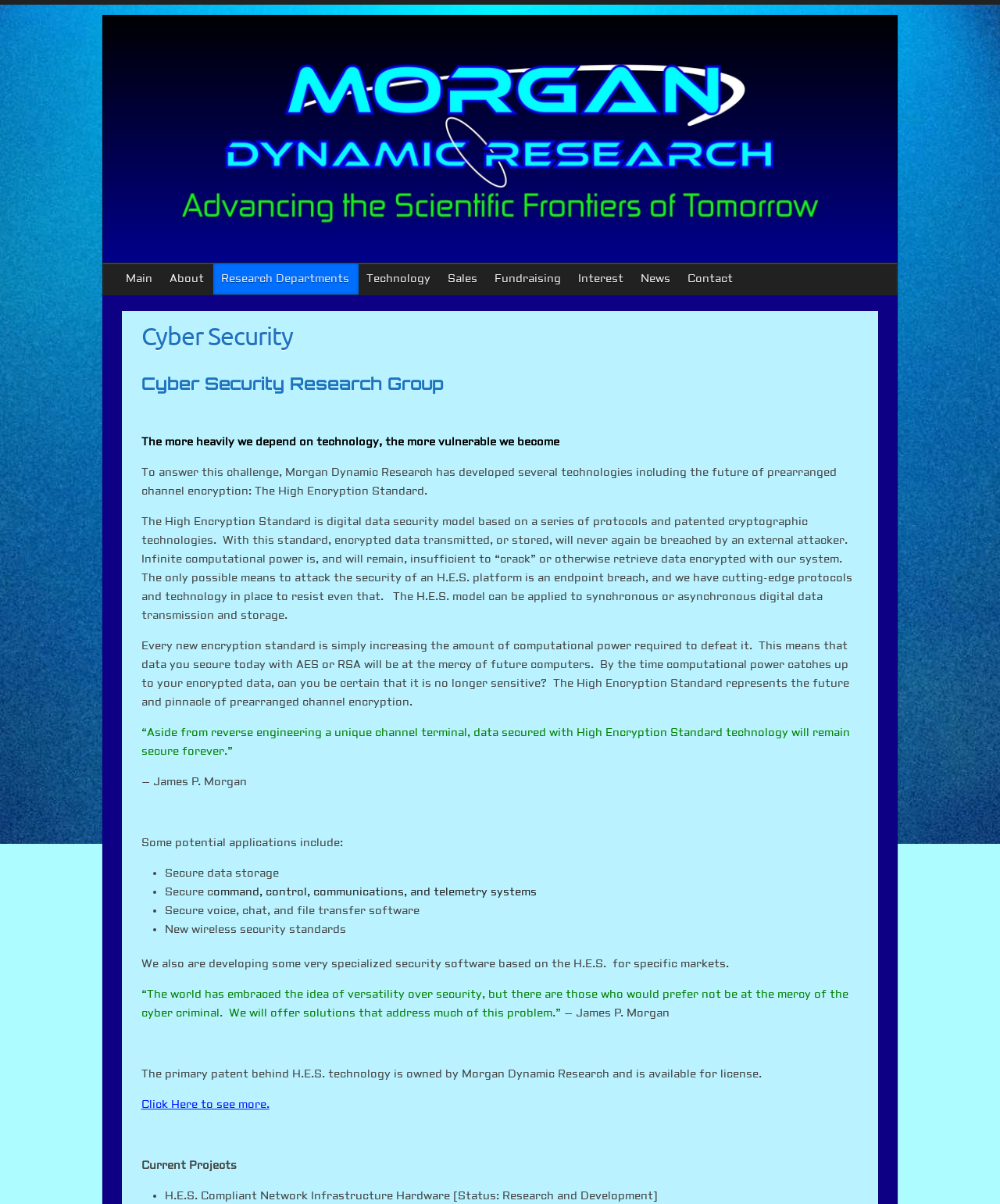Determine the bounding box coordinates of the element's region needed to click to follow the instruction: "Click on the 'Research Departments' link". Provide these coordinates as four float numbers between 0 and 1, formatted as [left, top, right, bottom].

[0.213, 0.218, 0.359, 0.244]